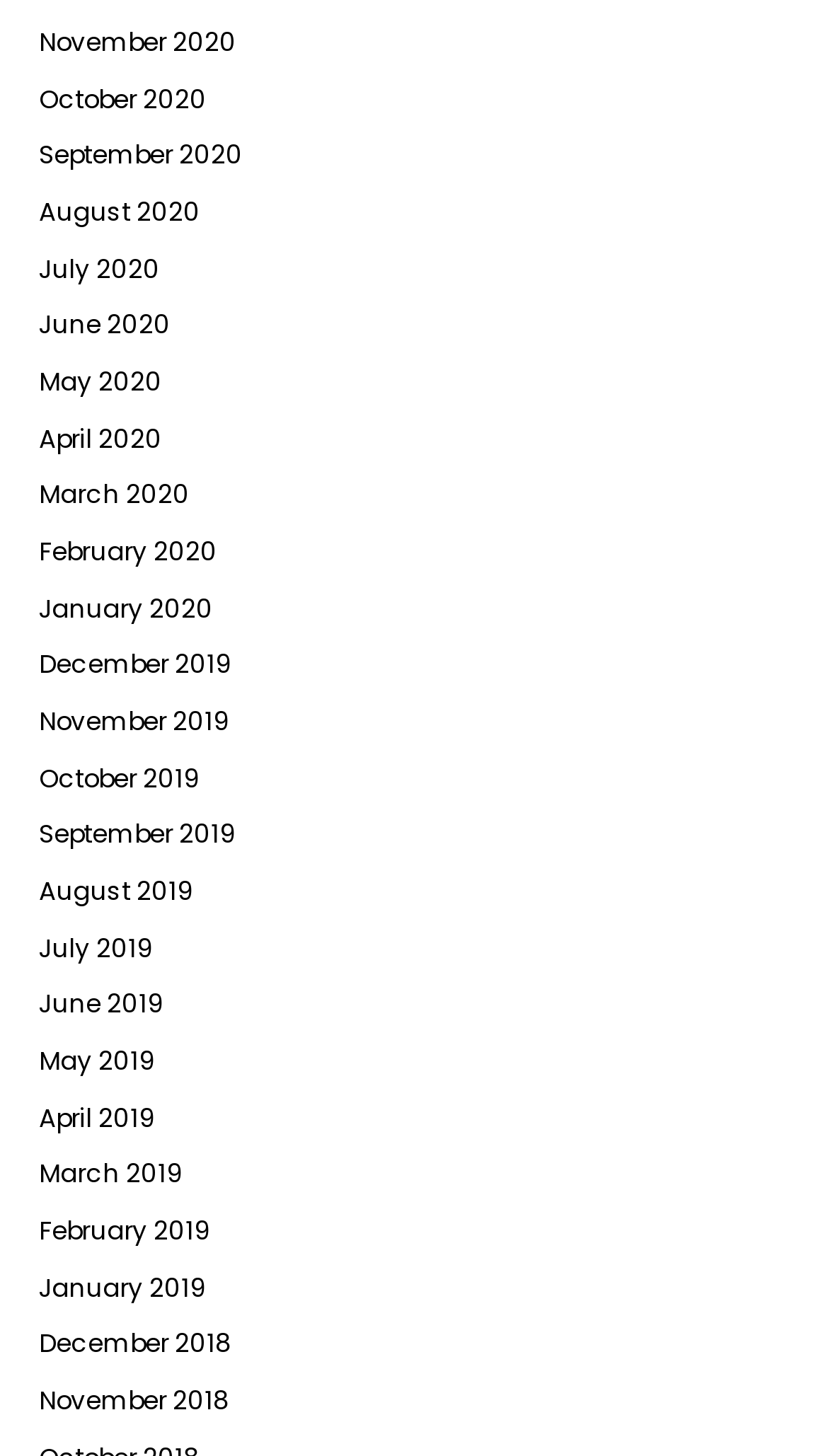Determine the bounding box coordinates of the UI element that matches the following description: "May 2020". The coordinates should be four float numbers between 0 and 1 in the format [left, top, right, bottom].

[0.047, 0.251, 0.195, 0.274]